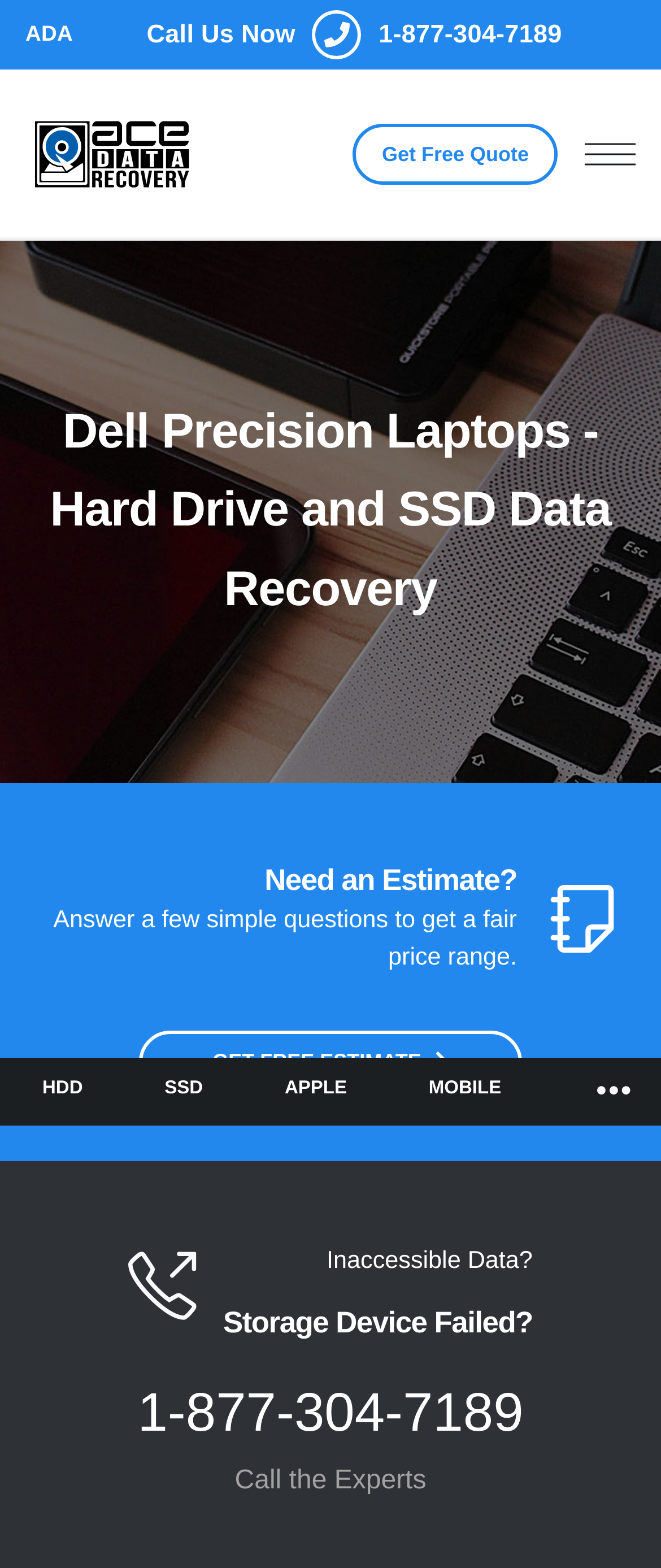Pinpoint the bounding box coordinates for the area that should be clicked to perform the following instruction: "view July 2023".

None